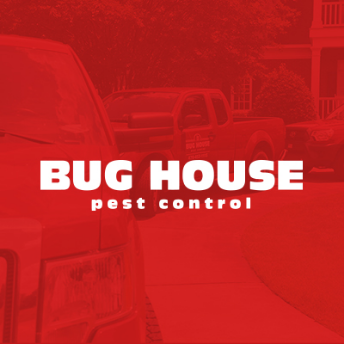What type of area is the setting of the image?
Using the image, give a concise answer in the form of a single word or short phrase.

Residential area